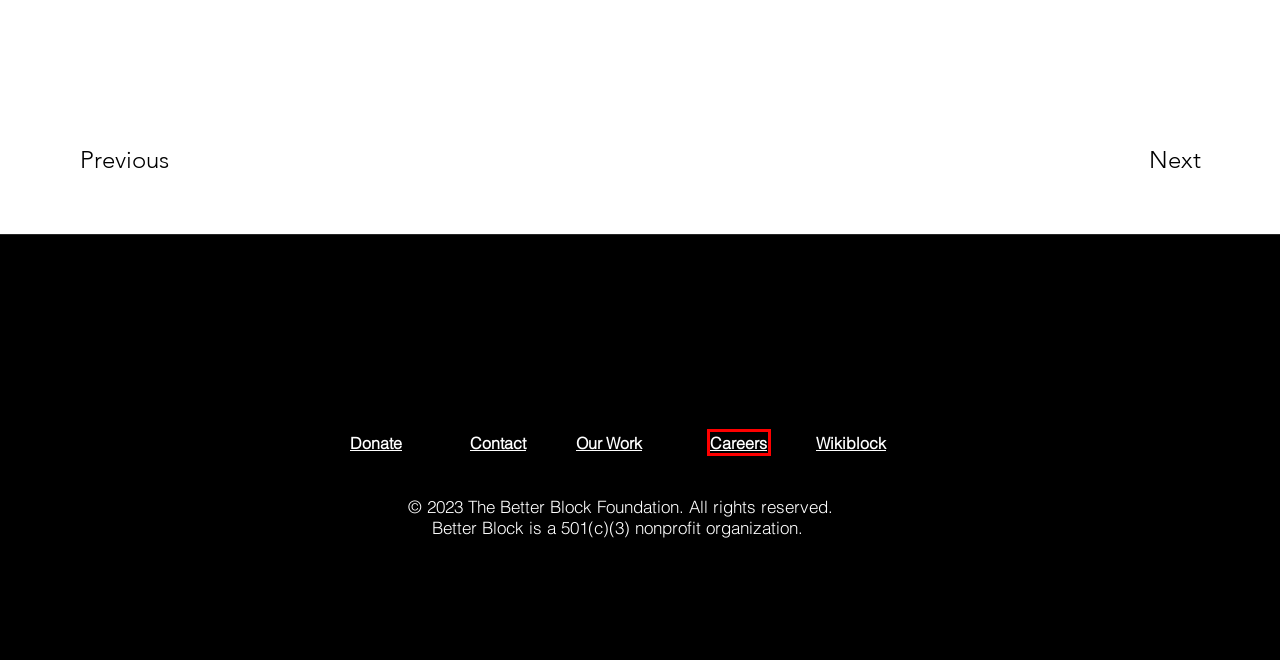You are given a screenshot of a webpage with a red bounding box around an element. Choose the most fitting webpage description for the page that appears after clicking the element within the red bounding box. Here are the candidates:
A. Placemaking | Better Block | Dallas
B. OPEN SOURCE | The Better Block
C. Contact | The Better Block
D. PROJECTS | The Better Block
E. DONATE | The Better Block
F. Reflections on the Burtonsville Placemaking Festival
G. Careers | The Better Block
H. About | The Better Block | Dallas

G